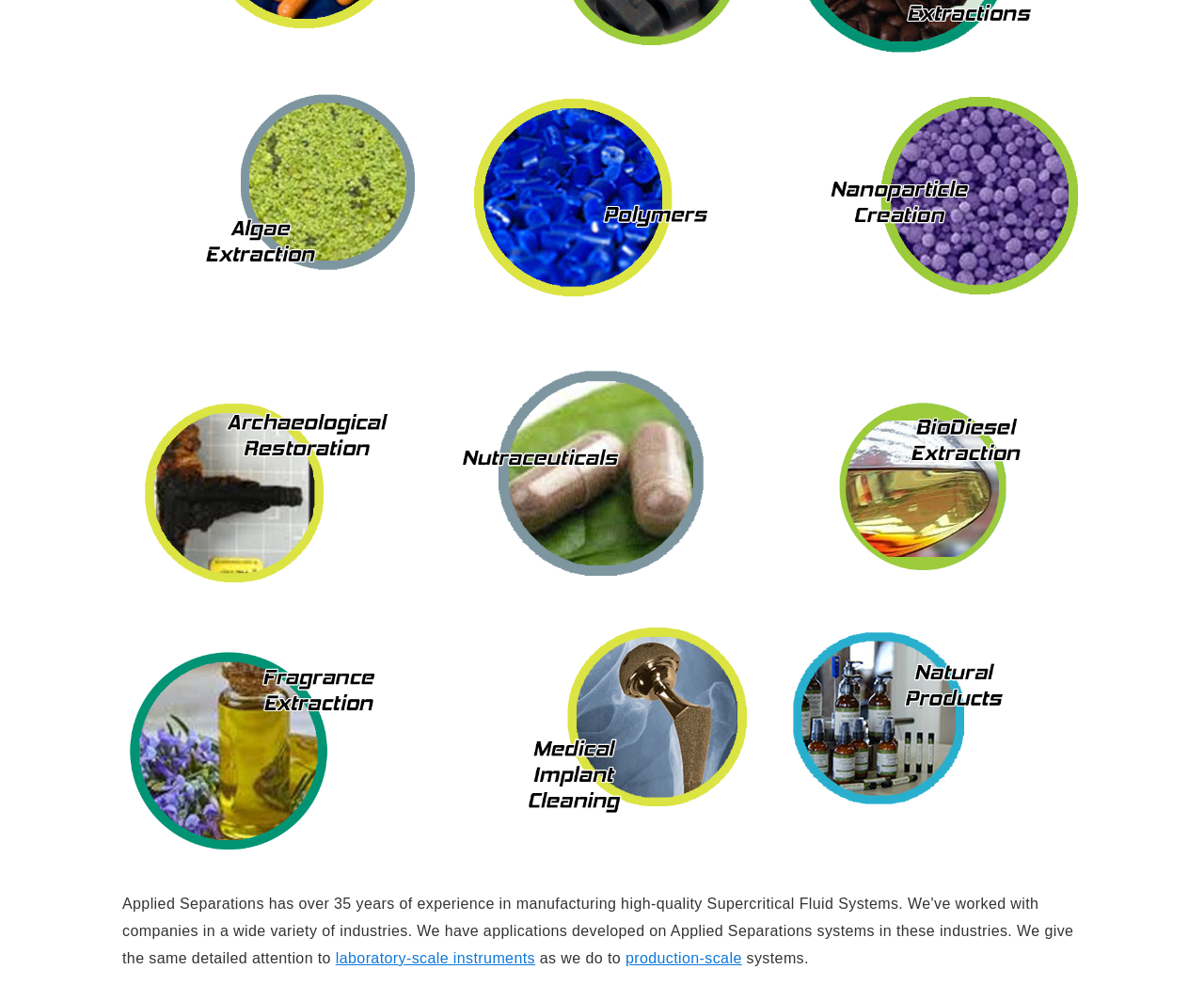Reply to the question with a single word or phrase:
What is the last extraction method listed in the first column?

Fragrance Extraction